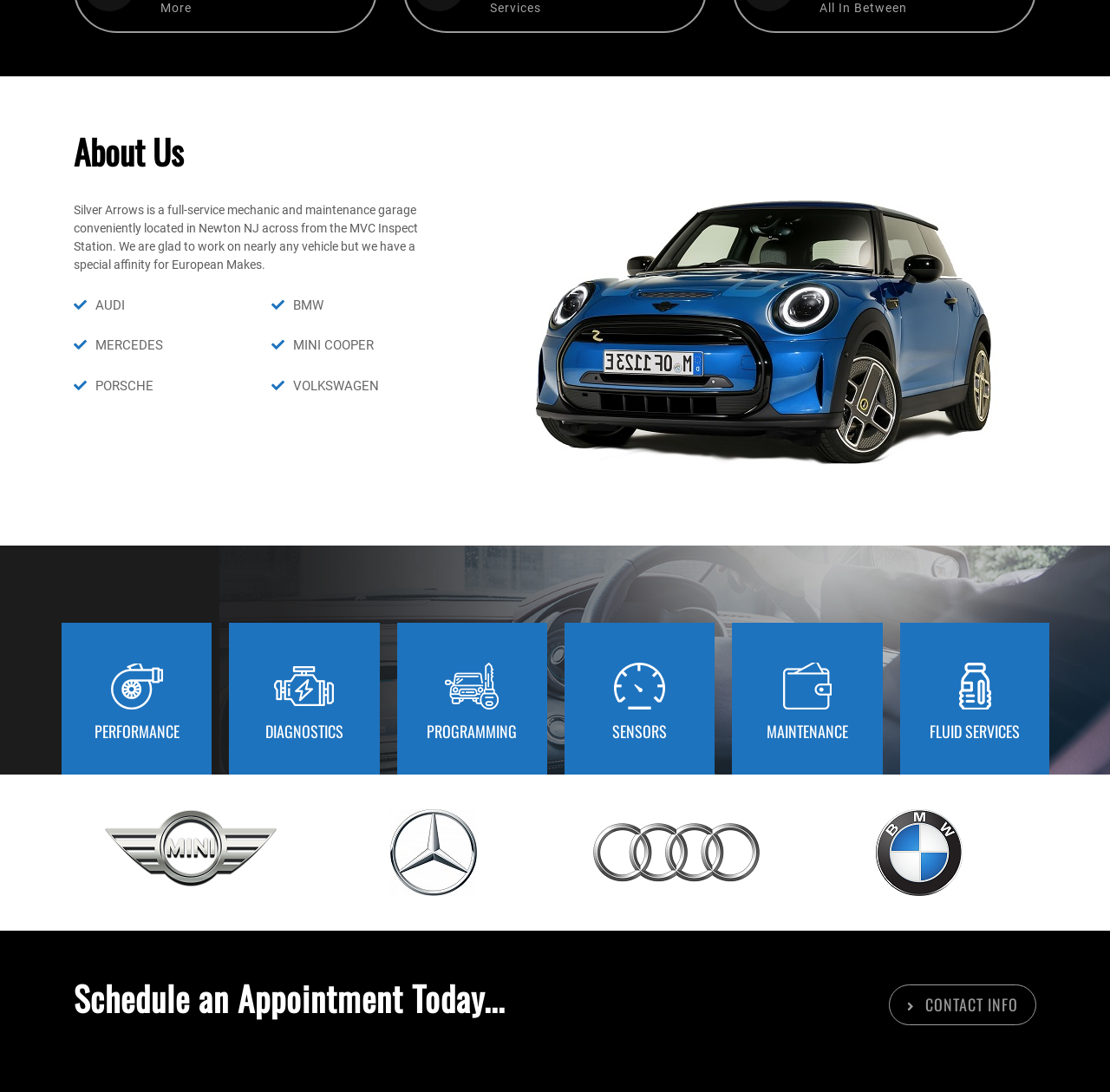Determine the bounding box of the UI component based on this description: "FLUID SERVICES". The bounding box coordinates should be four float values between 0 and 1, i.e., [left, top, right, bottom].

[0.082, 0.66, 0.164, 0.68]